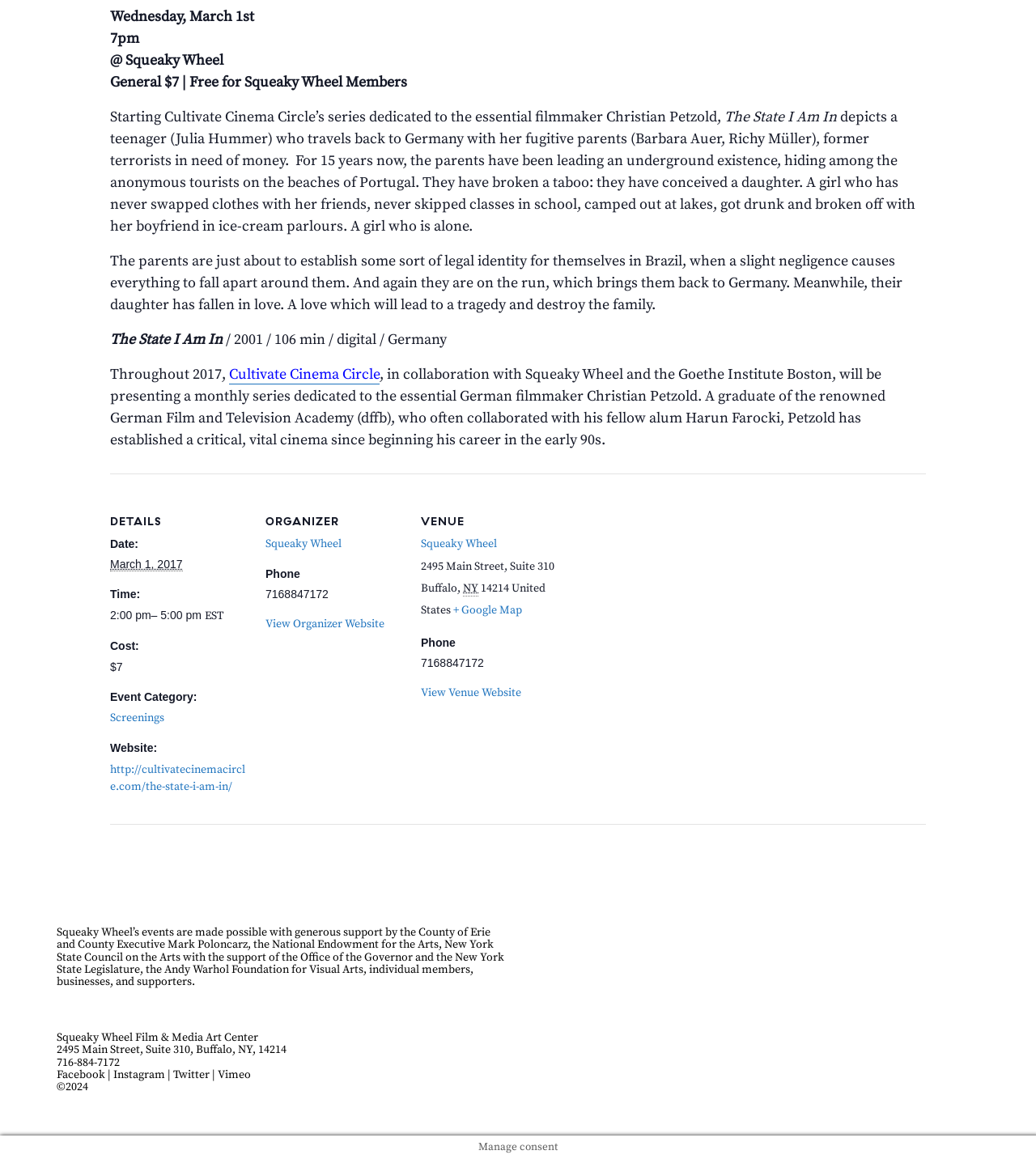Determine the bounding box coordinates for the HTML element mentioned in the following description: "+ Google Map". The coordinates should be a list of four floats ranging from 0 to 1, represented as [left, top, right, bottom].

[0.438, 0.52, 0.504, 0.532]